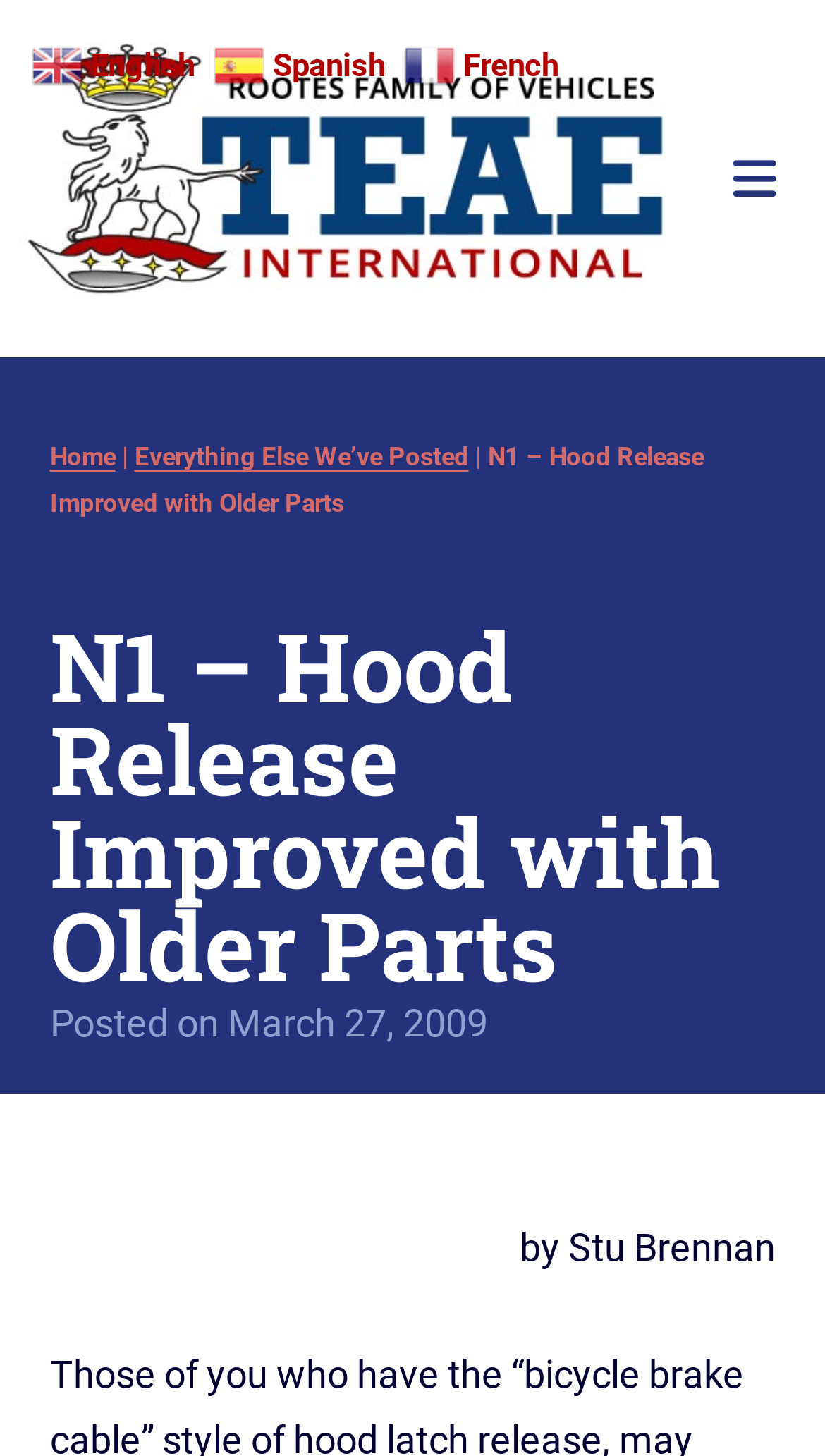Determine the bounding box coordinates of the region to click in order to accomplish the following instruction: "Go to the home page". Provide the coordinates as four float numbers between 0 and 1, specifically [left, top, right, bottom].

[0.06, 0.304, 0.14, 0.324]